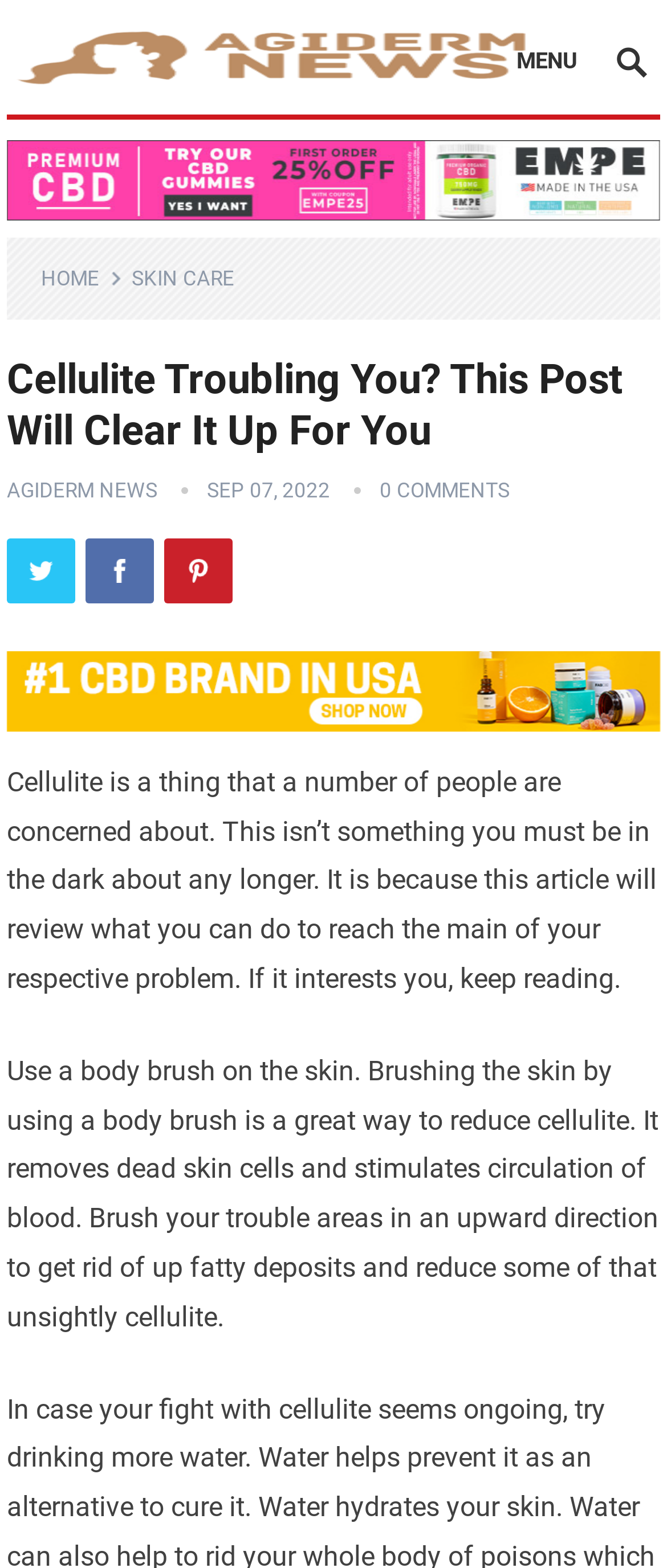Determine the bounding box coordinates of the region I should click to achieve the following instruction: "Search for jobs". Ensure the bounding box coordinates are four float numbers between 0 and 1, i.e., [left, top, right, bottom].

None